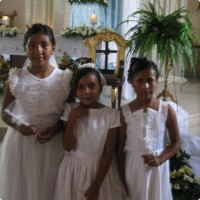What is behind the girls in the image? Based on the image, give a response in one word or a short phrase.

An altar